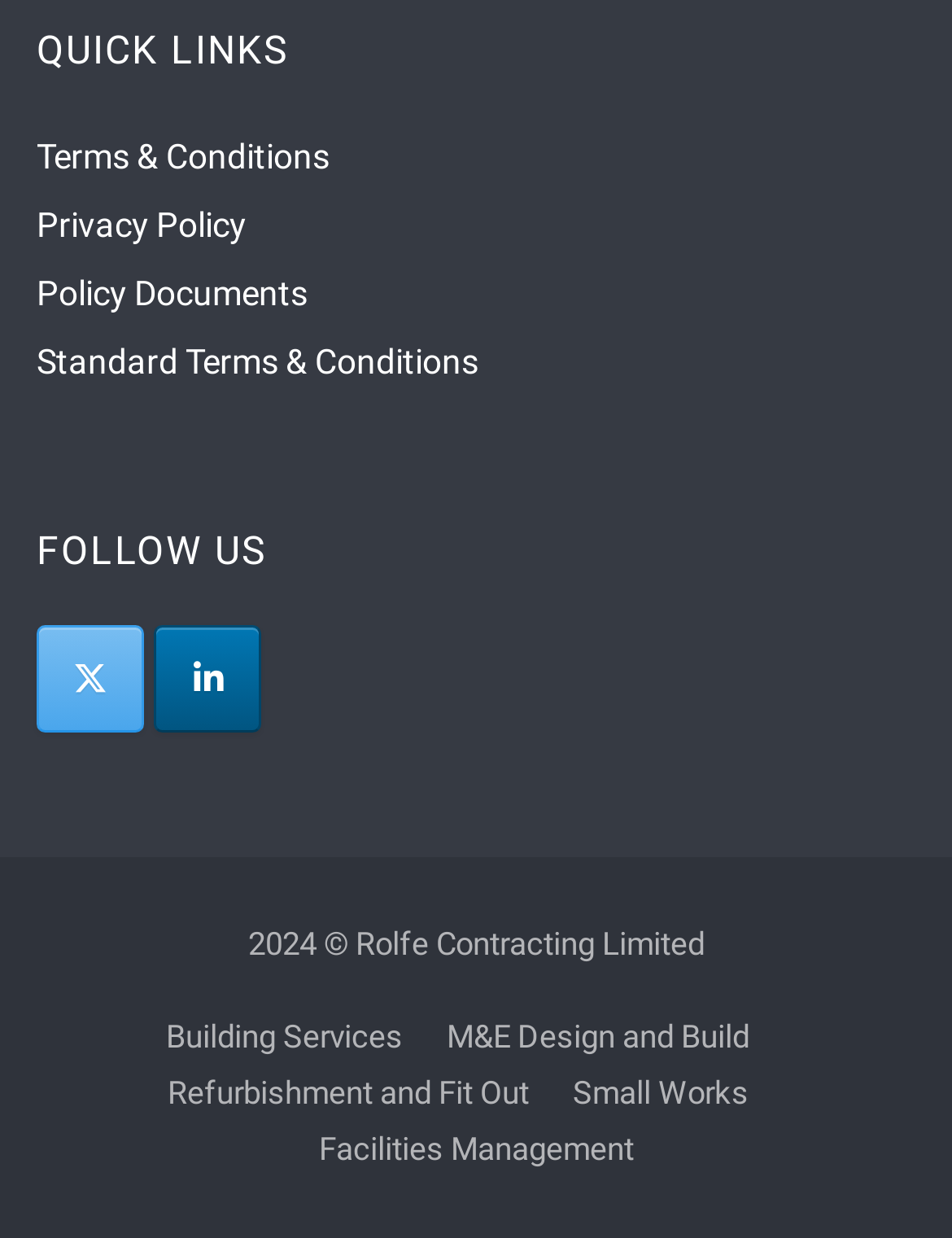Find and indicate the bounding box coordinates of the region you should select to follow the given instruction: "View Terms & Conditions".

[0.038, 0.11, 0.346, 0.141]